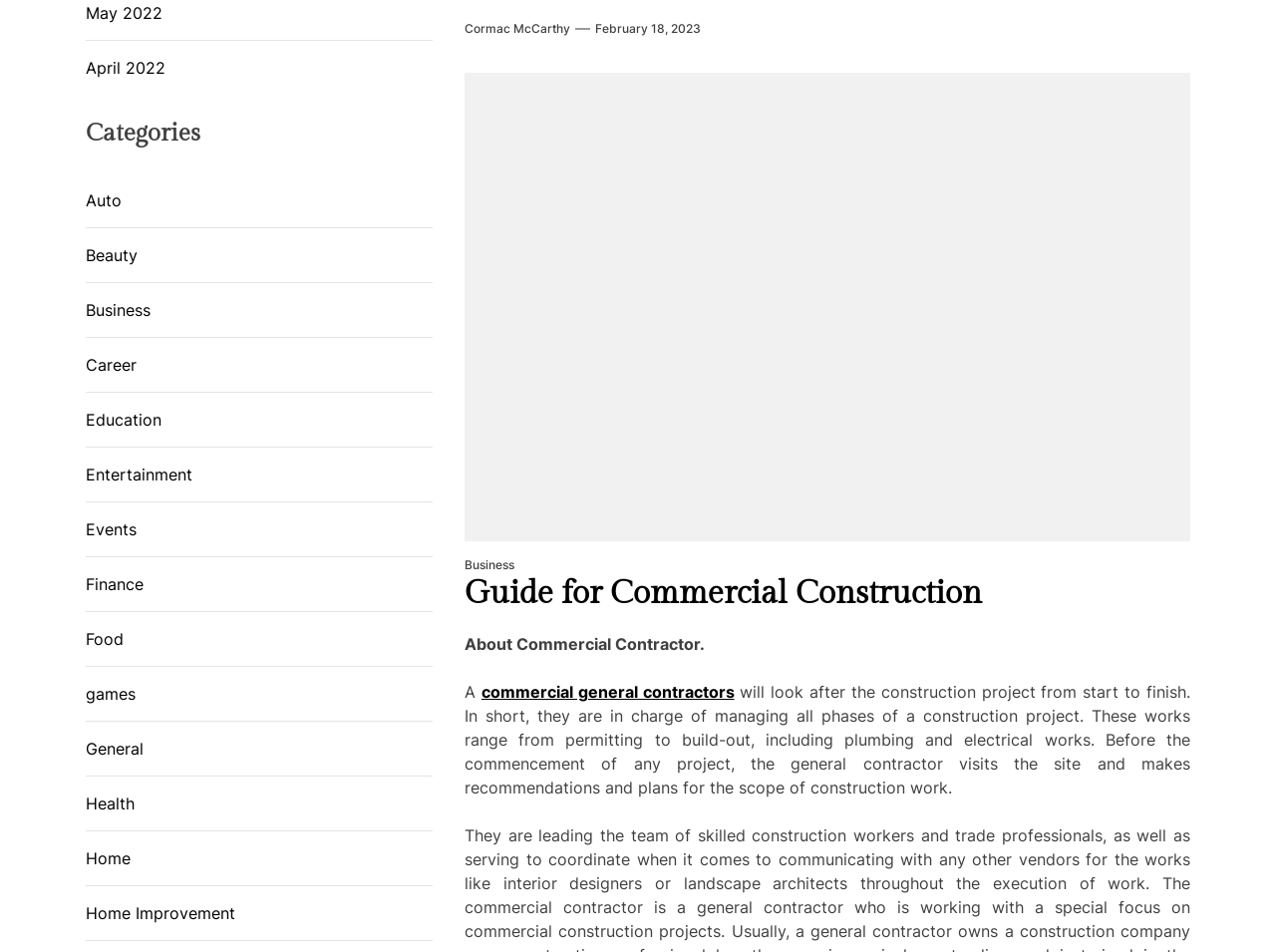Reply to the question with a single word or phrase:
What categories are listed on the webpage?

Multiple categories